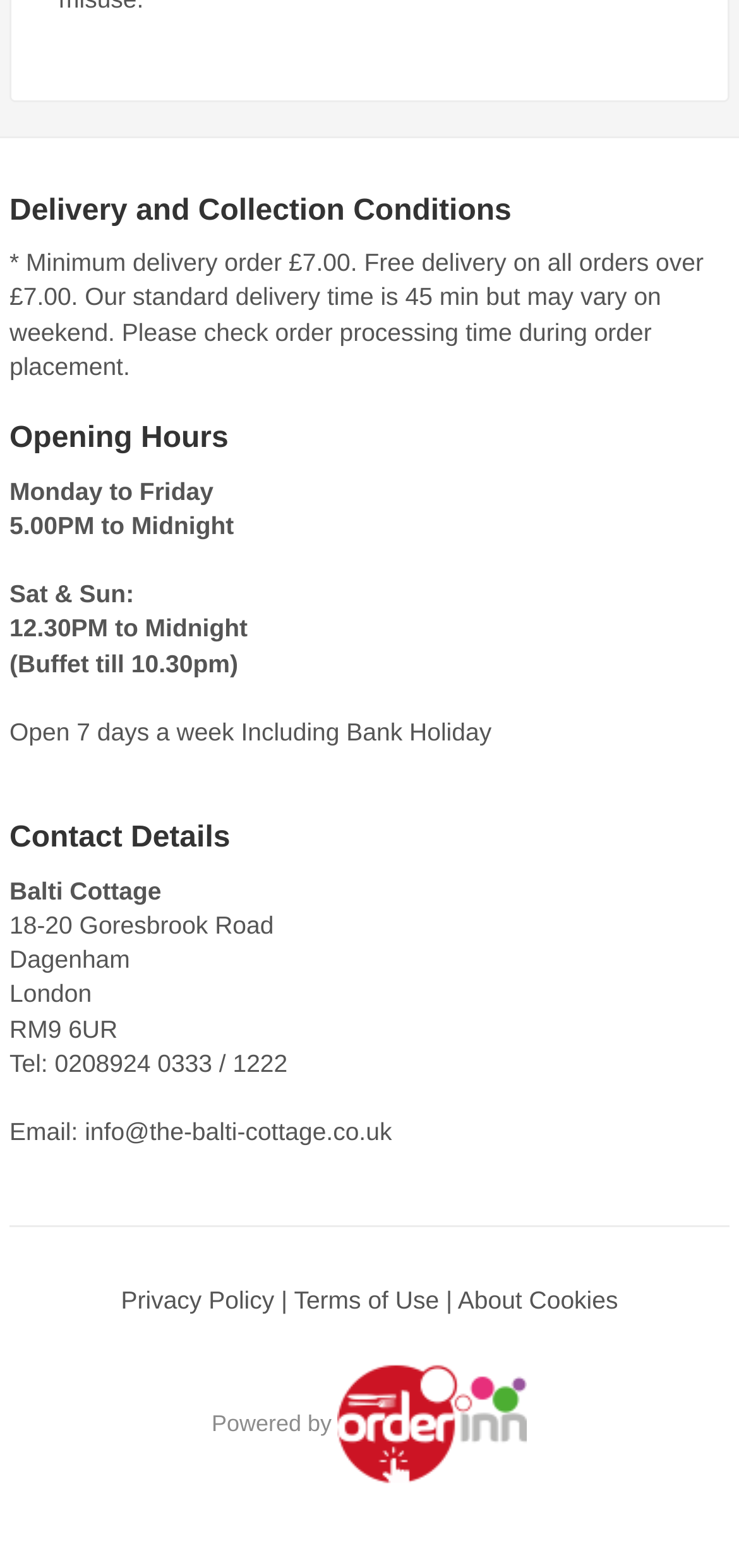Give a one-word or short-phrase answer to the following question: 
What are the opening hours on Saturday and Sunday?

12.30PM to Midnight